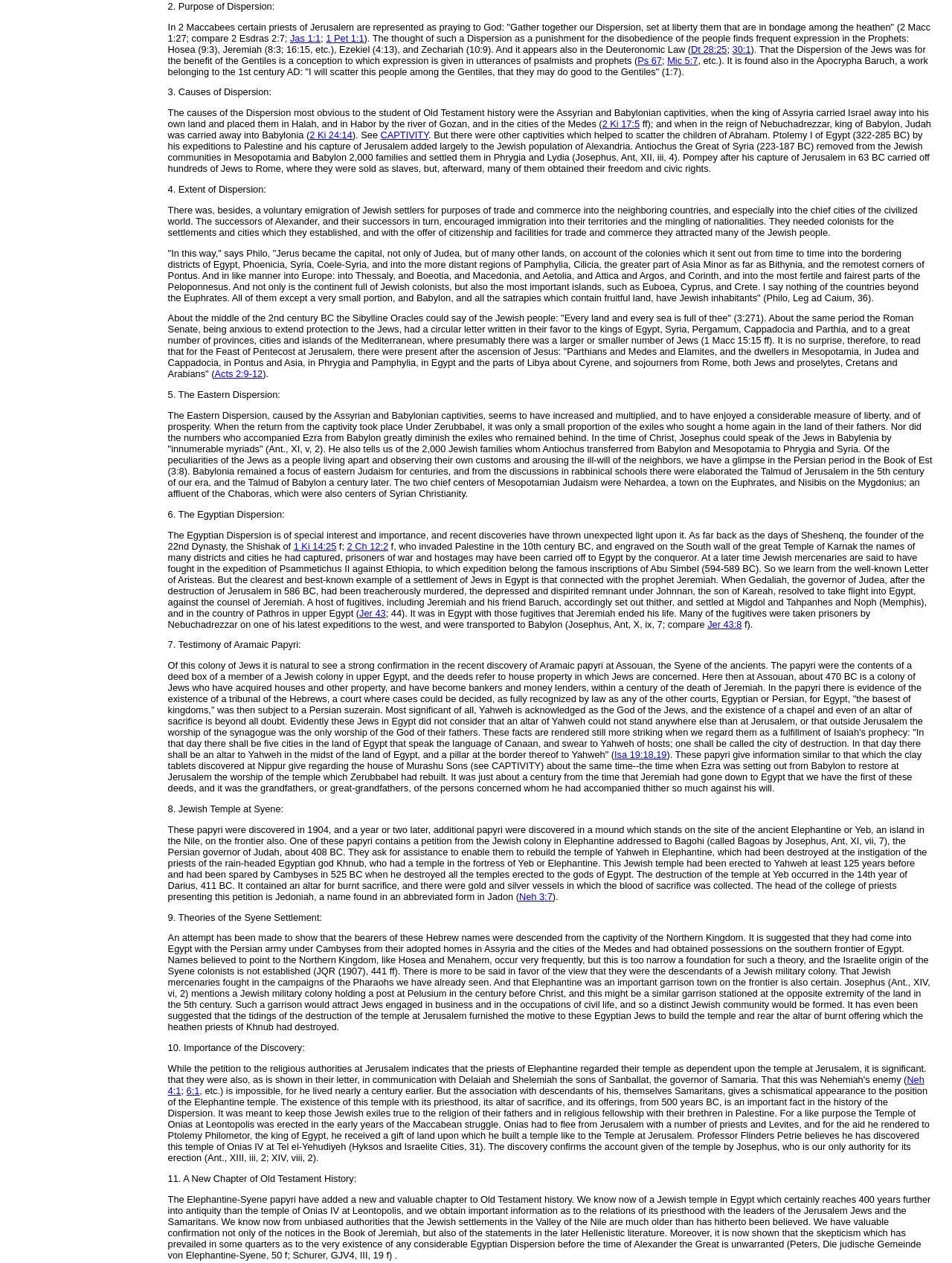Using the format (top-left x, top-left y, bottom-right x, bottom-right y), provide the bounding box coordinates for the described UI element. All values should be floating point numbers between 0 and 1: 2 Ki 17:5

[0.633, 0.094, 0.672, 0.103]